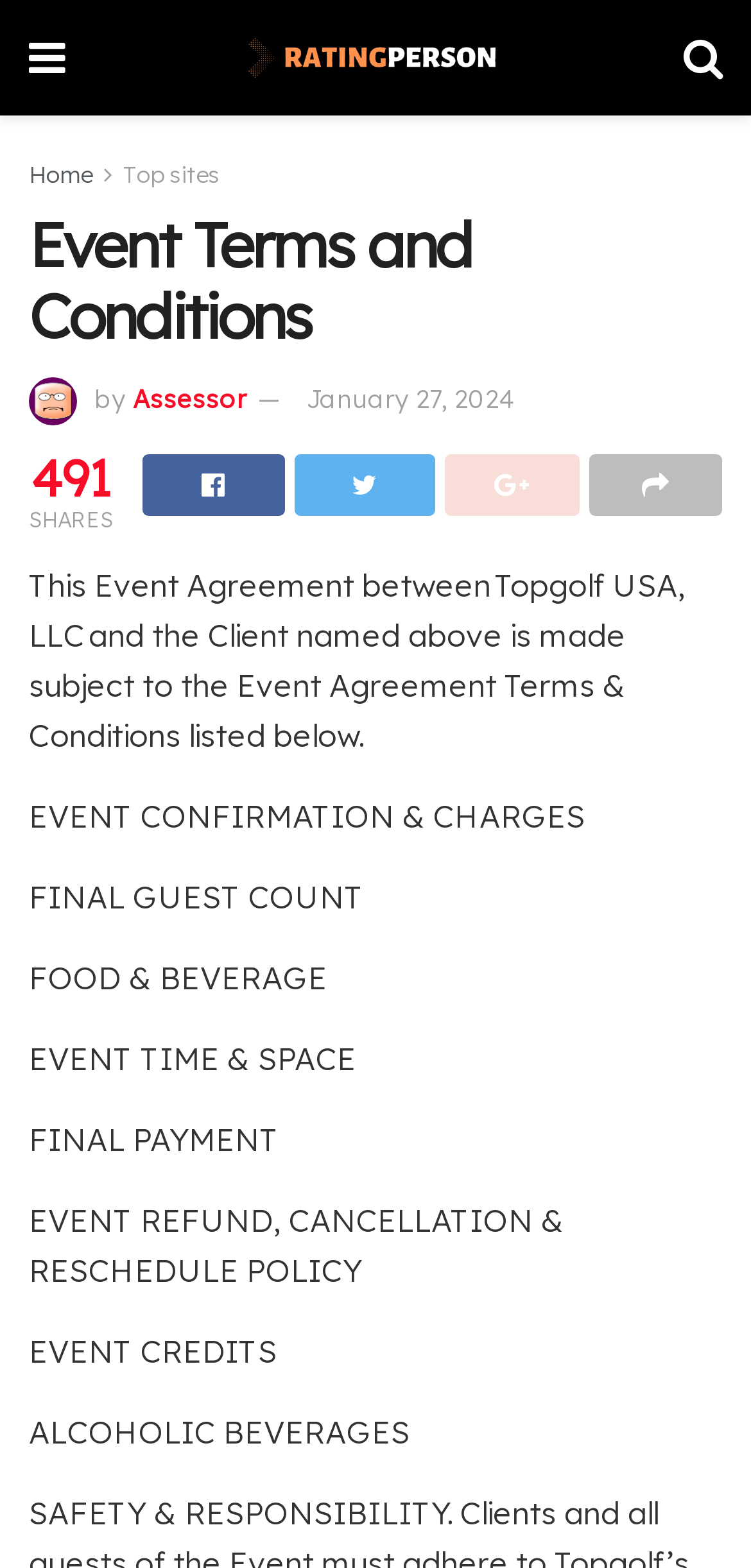Predict the bounding box of the UI element based on the description: "Share on Facebook". The coordinates should be four float numbers between 0 and 1, formatted as [left, top, right, bottom].

[0.19, 0.29, 0.378, 0.329]